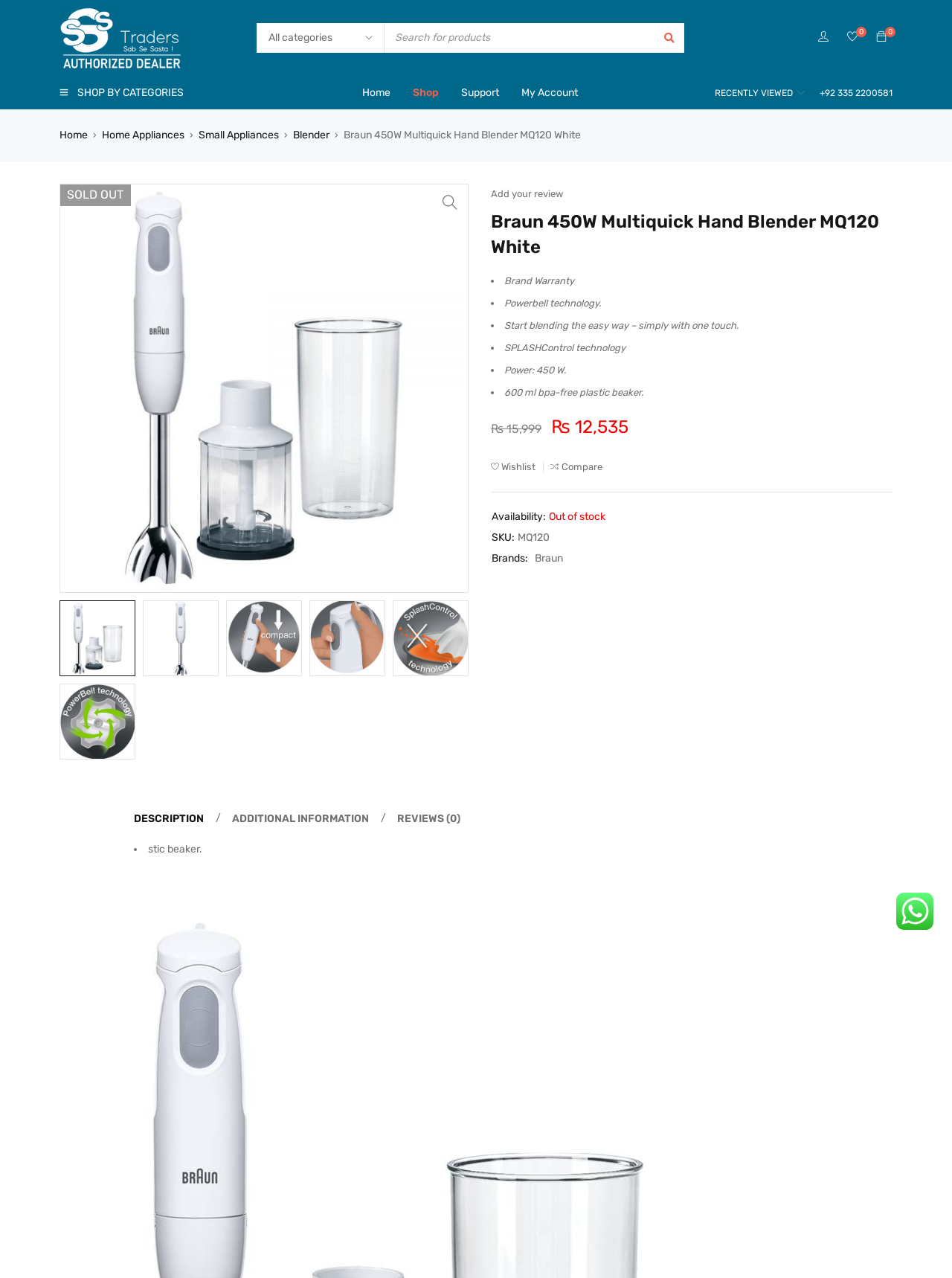Please determine the bounding box coordinates for the element with the description: "title="Search" value="Search"".

[0.685, 0.019, 0.718, 0.041]